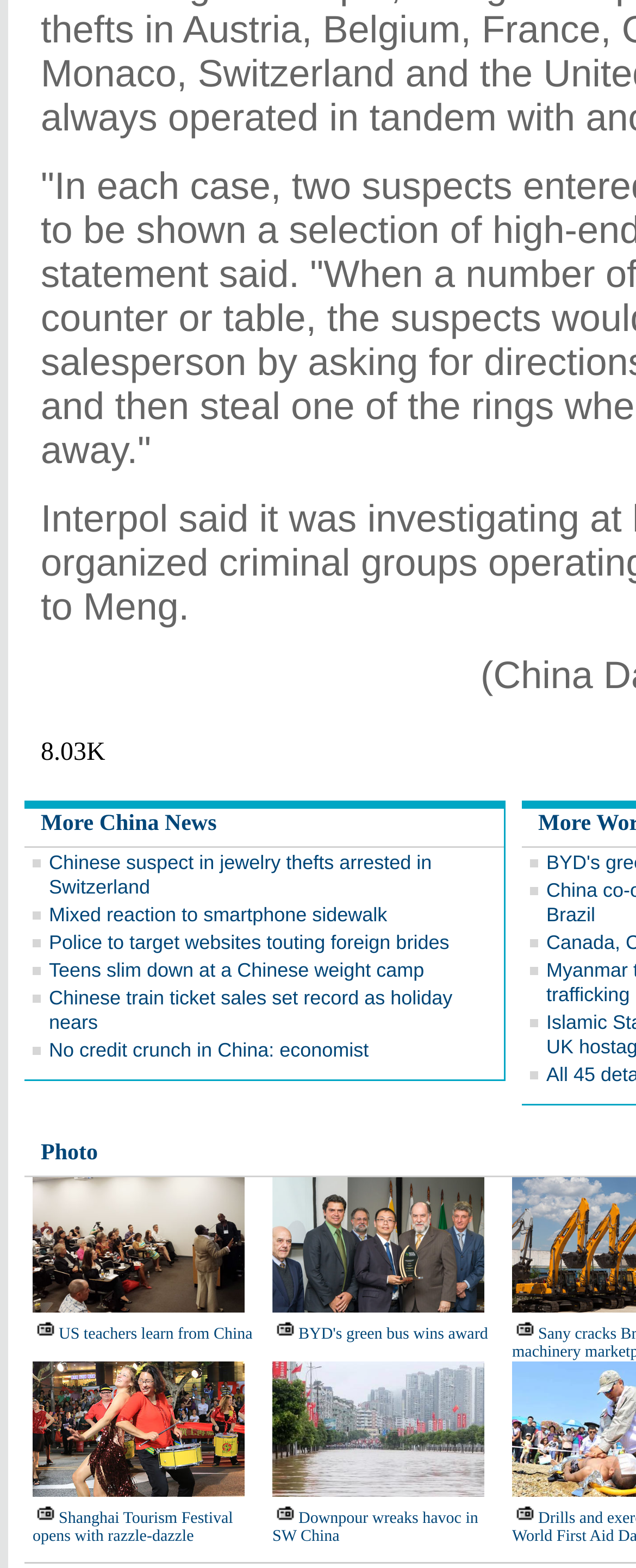Identify the bounding box coordinates of the area that should be clicked in order to complete the given instruction: "Read 'Chinese suspect in jewelry thefts arrested in Switzerland'". The bounding box coordinates should be four float numbers between 0 and 1, i.e., [left, top, right, bottom].

[0.077, 0.543, 0.679, 0.573]